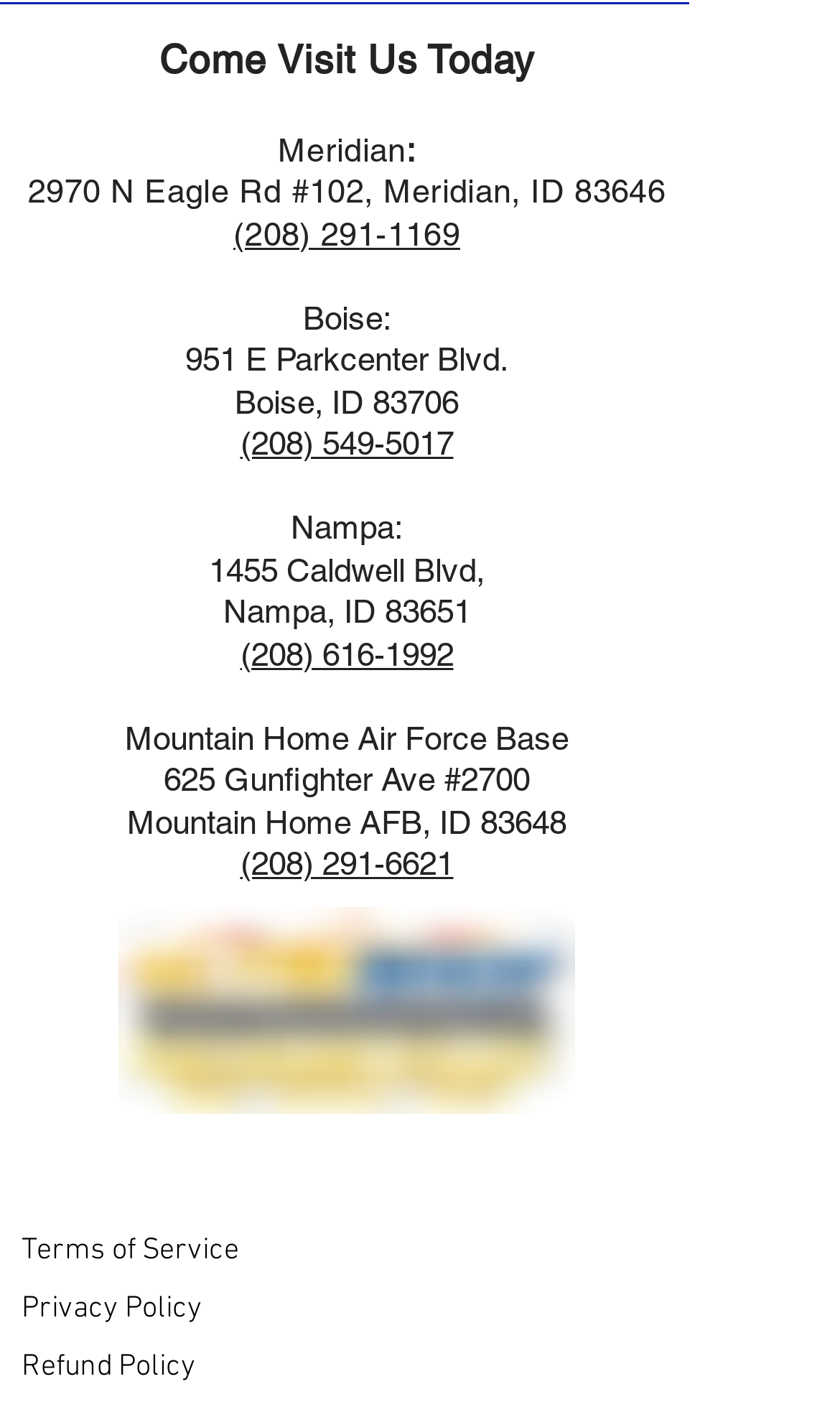Provide the bounding box coordinates of the HTML element this sentence describes: "aria-label="Facebook Treasure Valley"".

[0.559, 0.807, 0.649, 0.86]